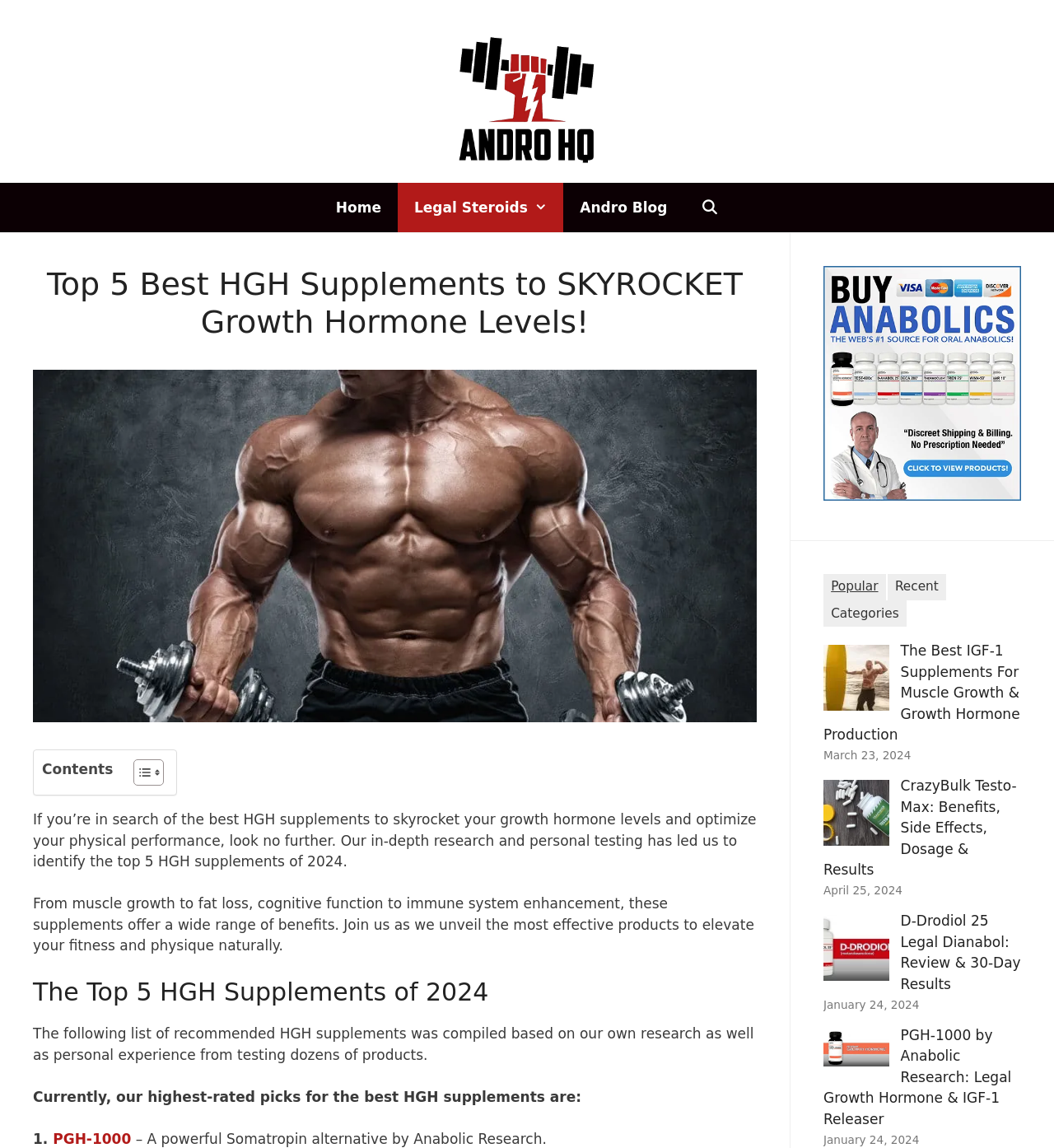Extract the bounding box coordinates for the HTML element that matches this description: "PGH-1000". The coordinates should be four float numbers between 0 and 1, i.e., [left, top, right, bottom].

[0.05, 0.985, 0.124, 0.999]